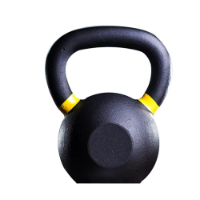Provide a short answer using a single word or phrase for the following question: 
Who manufactures the kettlebell?

Shandong Xingya Sports Fitness Inc.